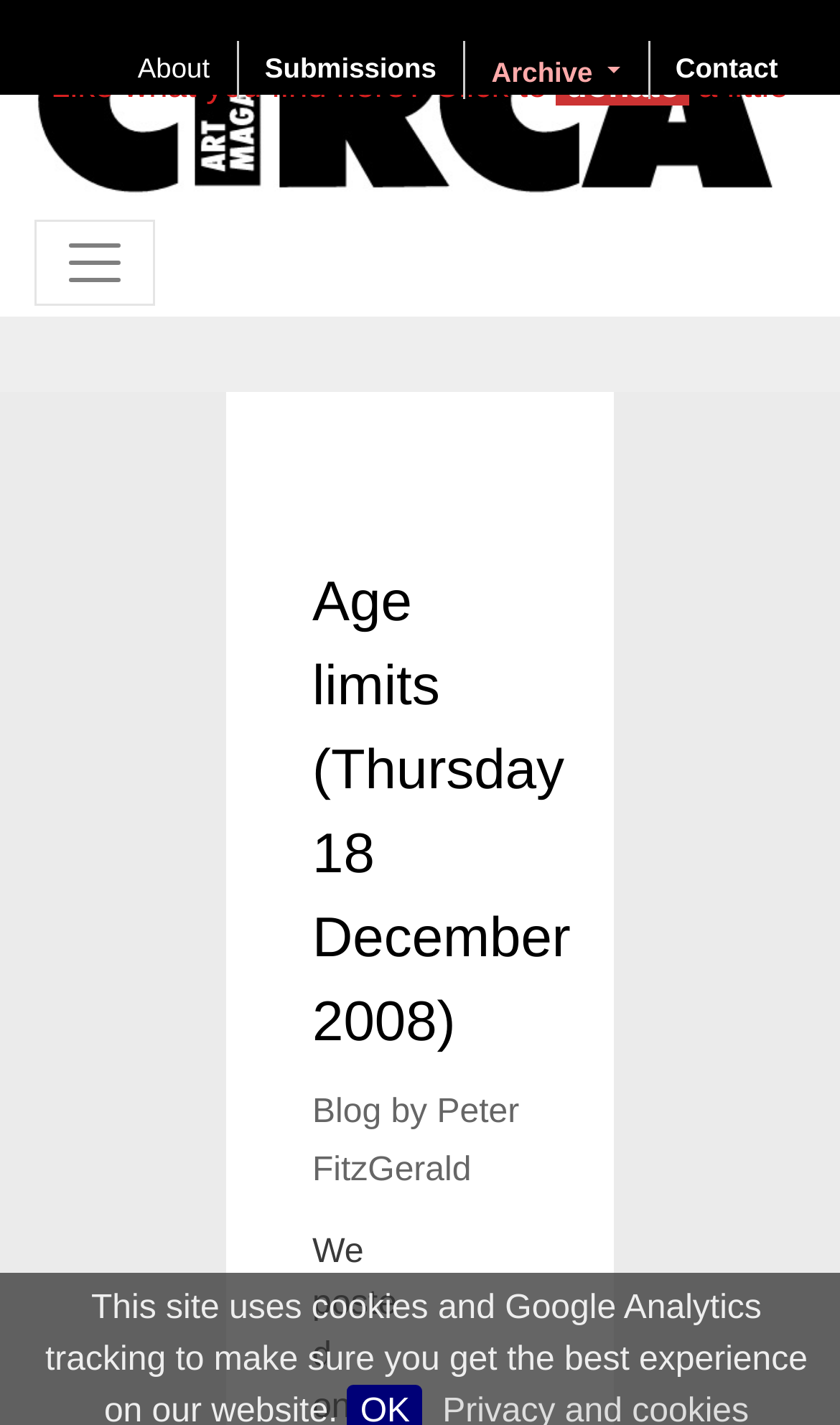Explain the webpage's design and content in an elaborate manner.

The webpage appears to be an article or blog post from Circa Art Magazine, with a focus on the topic "Age limits" dated Thursday, 18 December 2008. 

At the top of the page, there is a navigation menu with four links: "About", "Submissions", "Archive", and "Contact", positioned horizontally from left to right. Below this menu, there is a larger link to "Circa Art Magazine" accompanied by an image, which spans almost the entire width of the page. 

To the right of the "Circa Art Magazine" link, there is a button labeled "Toggle navigation". Below this button, there is a call-to-action link encouraging users to donate to the website. 

The main content of the page is headed by a title "Age limits (Thursday 18 December 2008)" which is positioned above a subtitle "Blog by Peter FitzGerald".